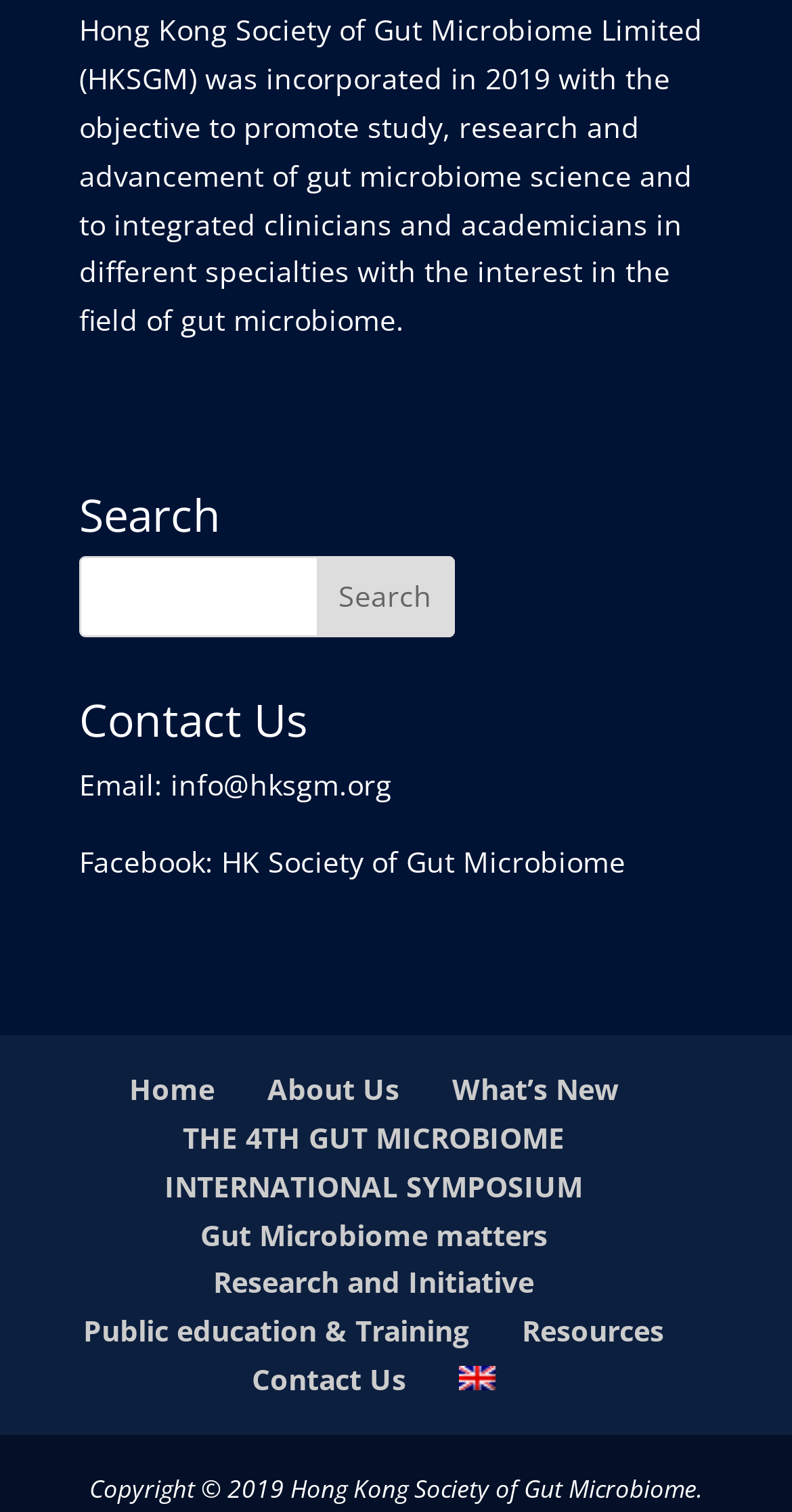Determine the bounding box coordinates for the clickable element to execute this instruction: "Go to the Home page". Provide the coordinates as four float numbers between 0 and 1, i.e., [left, top, right, bottom].

[0.163, 0.708, 0.271, 0.733]